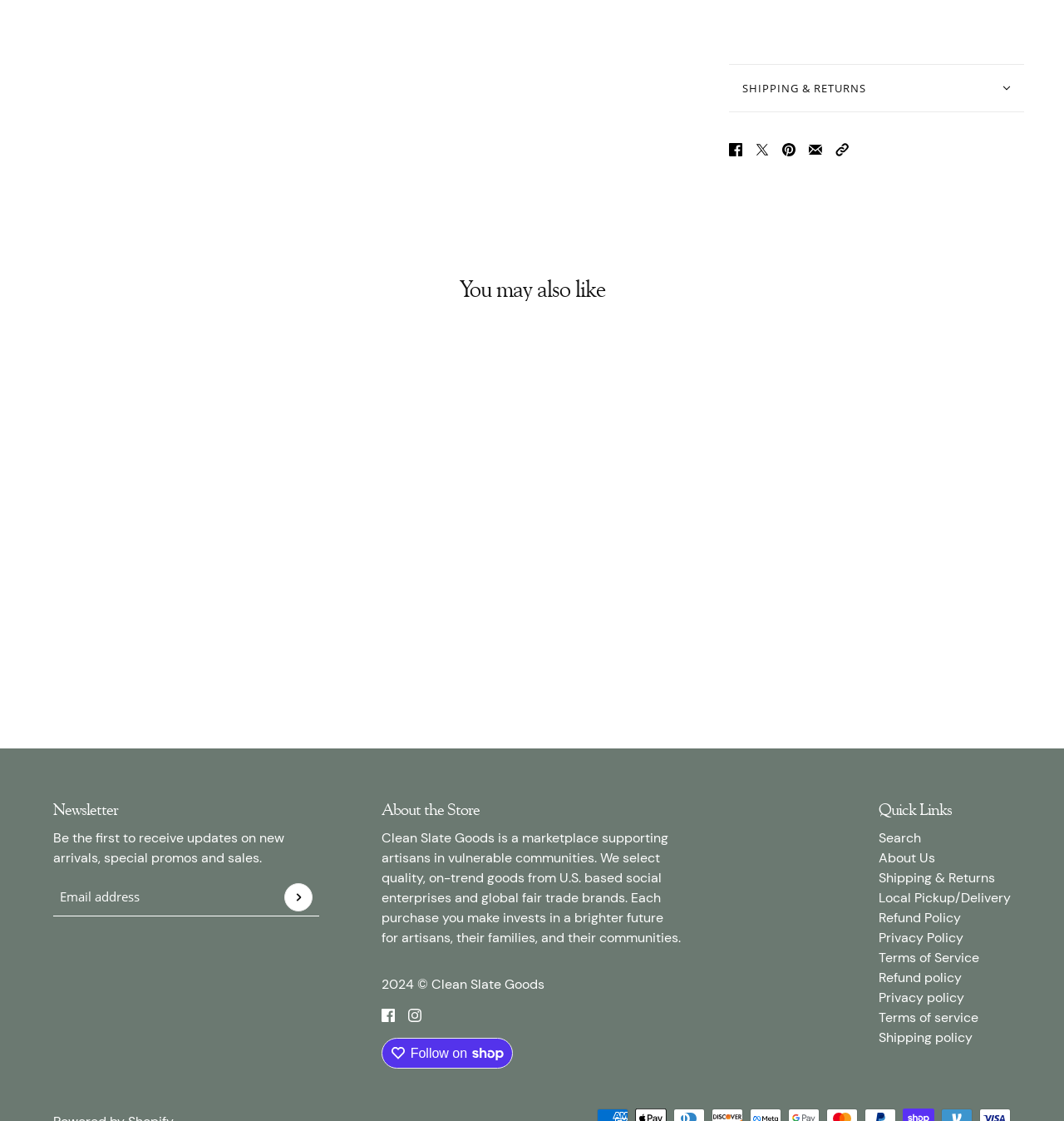Please identify the bounding box coordinates of the element on the webpage that should be clicked to follow this instruction: "Submit newsletter email". The bounding box coordinates should be given as four float numbers between 0 and 1, formatted as [left, top, right, bottom].

[0.267, 0.788, 0.294, 0.813]